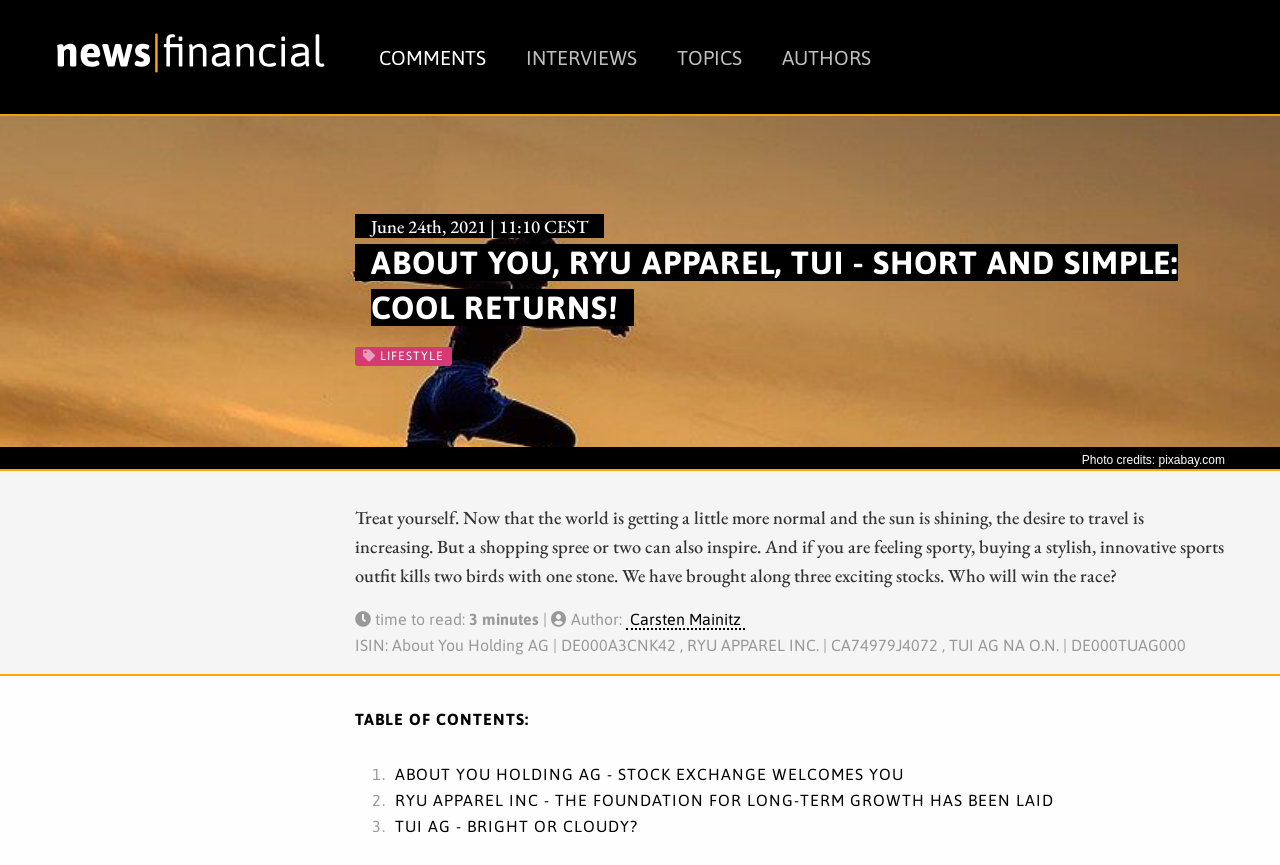Using the given element description, provide the bounding box coordinates (top-left x, top-left y, bottom-right x, bottom-right y) for the corresponding UI element in the screenshot: Carsten Mainitz

[0.489, 0.705, 0.582, 0.728]